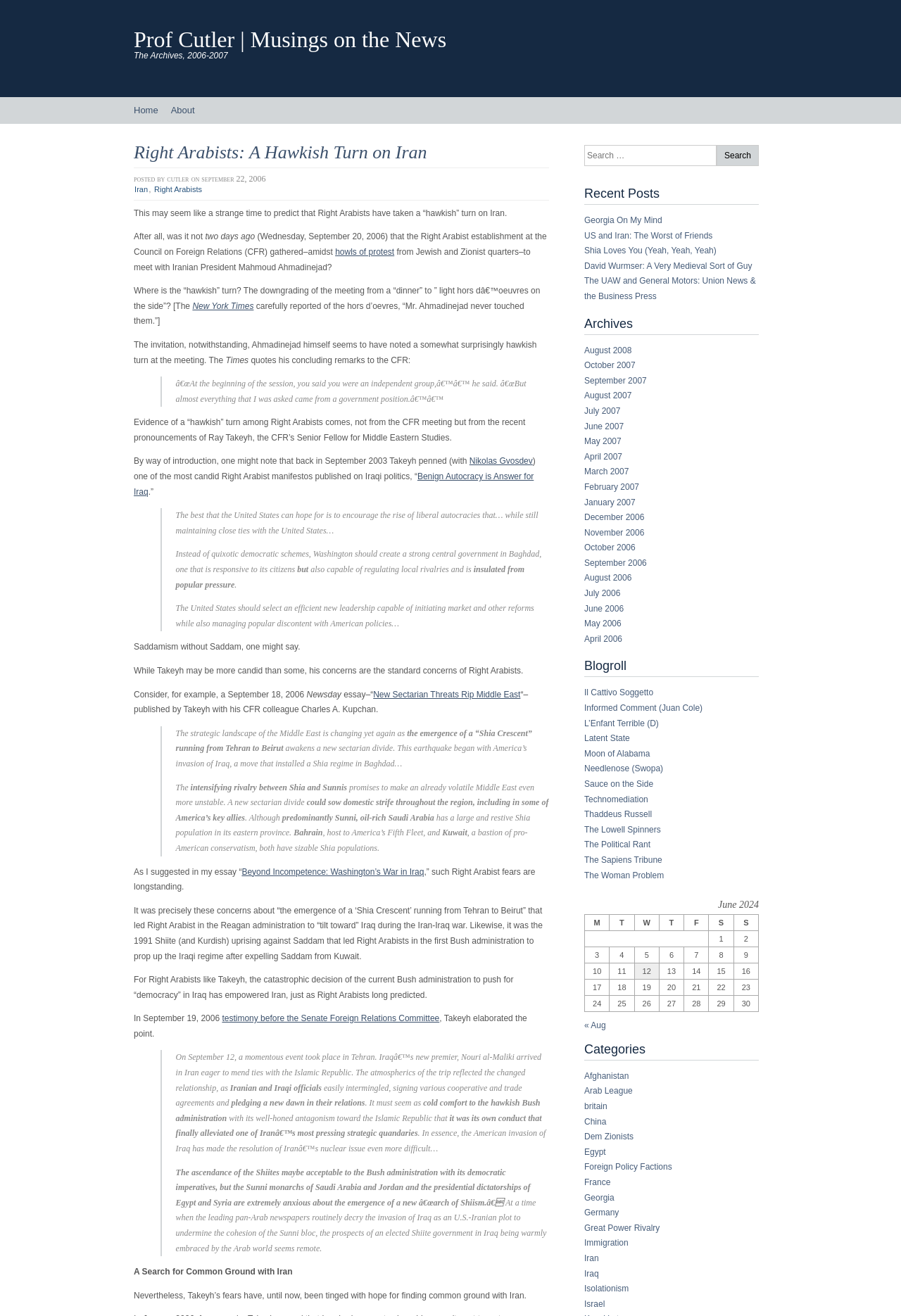Find the bounding box of the web element that fits this description: "Georgia On My Mind".

[0.648, 0.164, 0.735, 0.171]